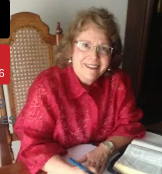Describe every aspect of the image in depth.

The image features a smiling woman seated at a table, exuding warmth and approachability. She is dressed in a bright red blouse, complementing her cheerful demeanor. Her glasses rest gently on her nose as she engages with a notebook, suggesting she is either taking notes or reflecting on thoughts. To her right, an open Bible indicates a contemplative or study session, emphasizing a connection to faith. The background is softly blurred, focusing attention on her lively expression and the inviting atmosphere of her space, likely a home office or study area. The overall scene conveys a sense of peace and a deep commitment to spiritual exploration.